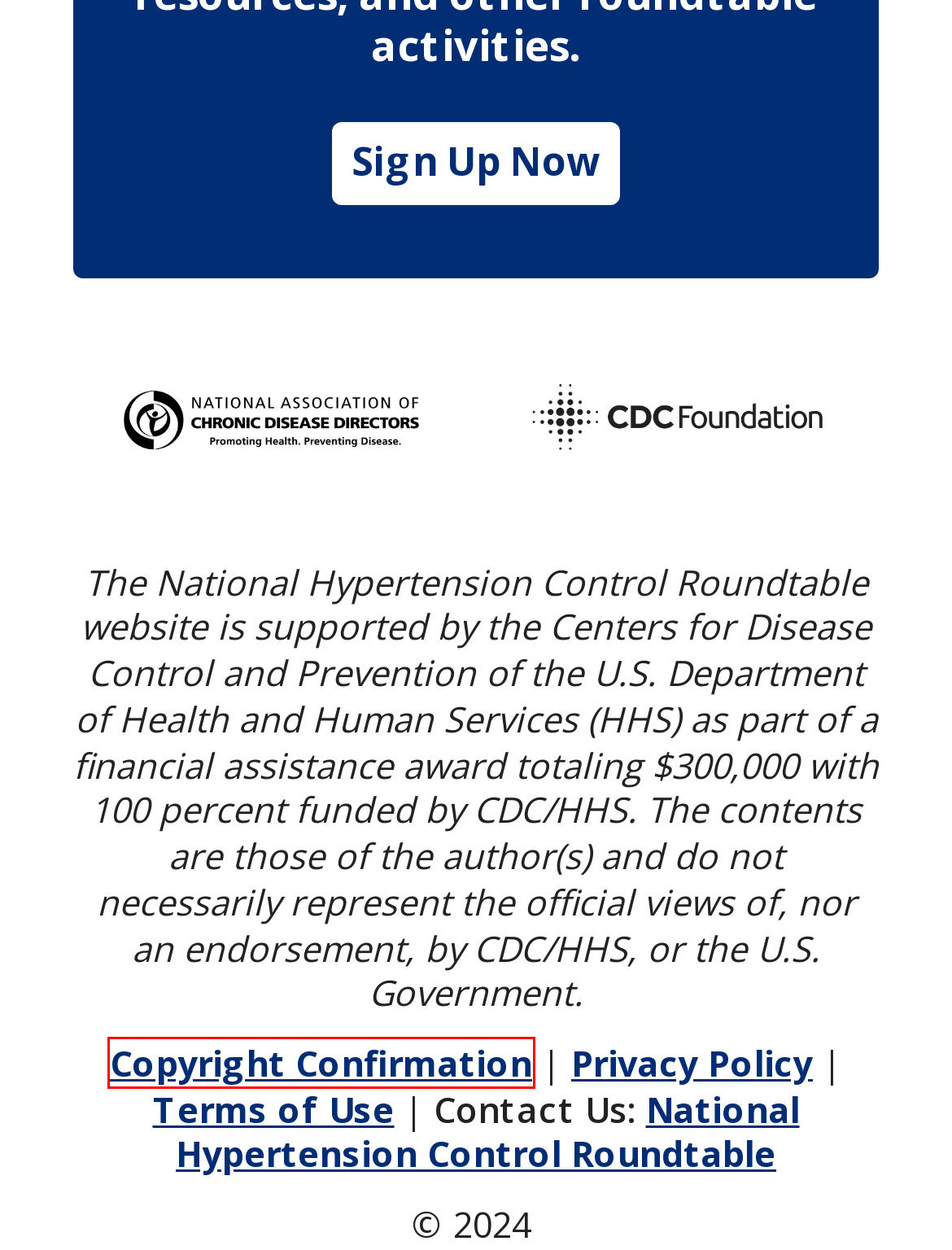Look at the screenshot of a webpage, where a red bounding box highlights an element. Select the best description that matches the new webpage after clicking the highlighted element. Here are the candidates:
A. CDC Foundation
B. Join the Roundtable | National Hypertension Control Roundtable
C. Privacy Policy | National Hypertension Control Roundtable
D. Join Our List | National Hypertension Control Roundtable
E. Contact | National Hypertension Control Roundtable
F. Copyright Policy | National Hypertension Control Roundtable
G. Chronic Disease Prevention - National Association of Chronic Disease Directors (NACDD)
H. National Hypertension Control Roundtable | Improving national hypertension control rates

F